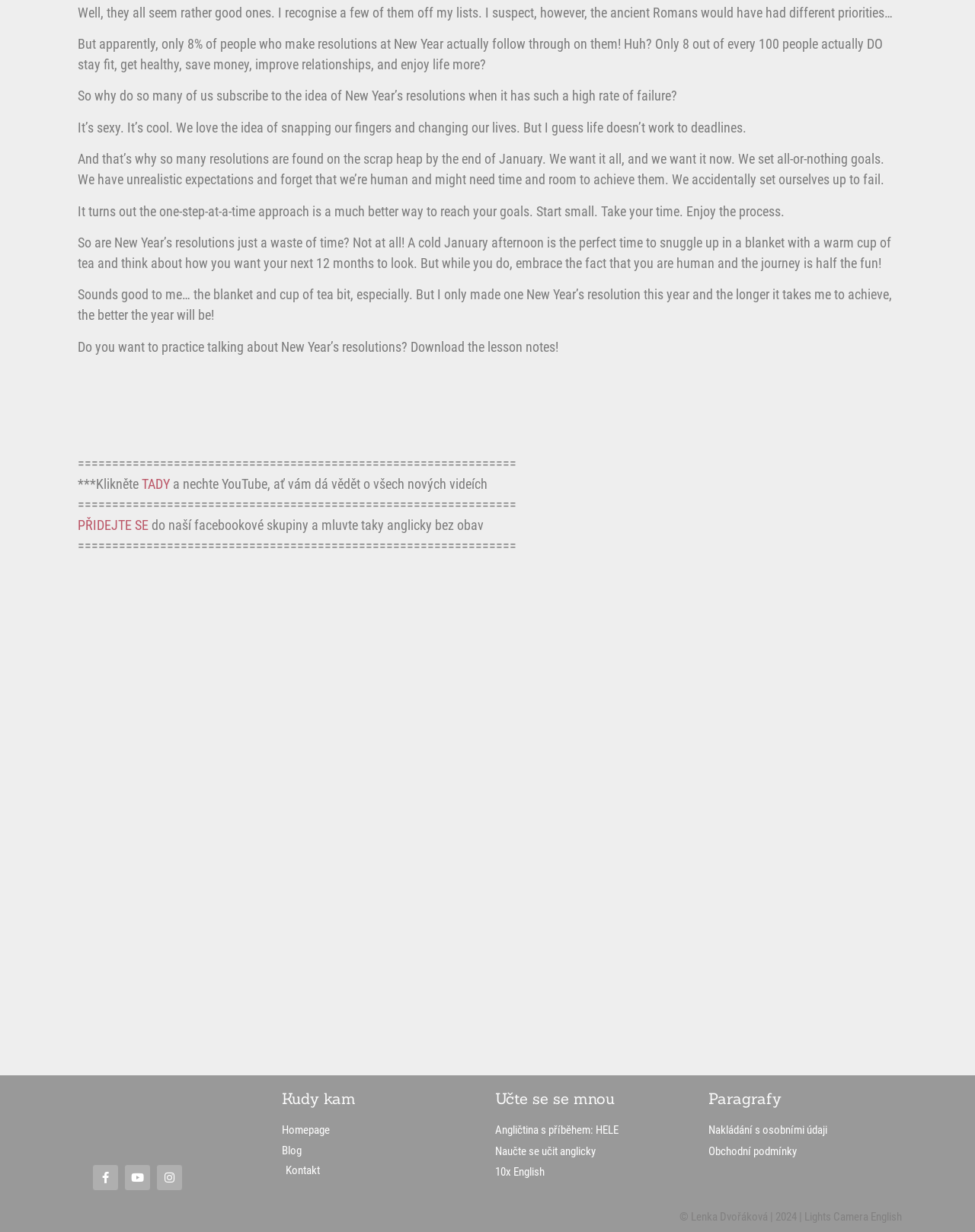Identify the bounding box coordinates of the element to click to follow this instruction: 'Join the Facebook group'. Ensure the coordinates are four float values between 0 and 1, provided as [left, top, right, bottom].

[0.079, 0.419, 0.152, 0.432]